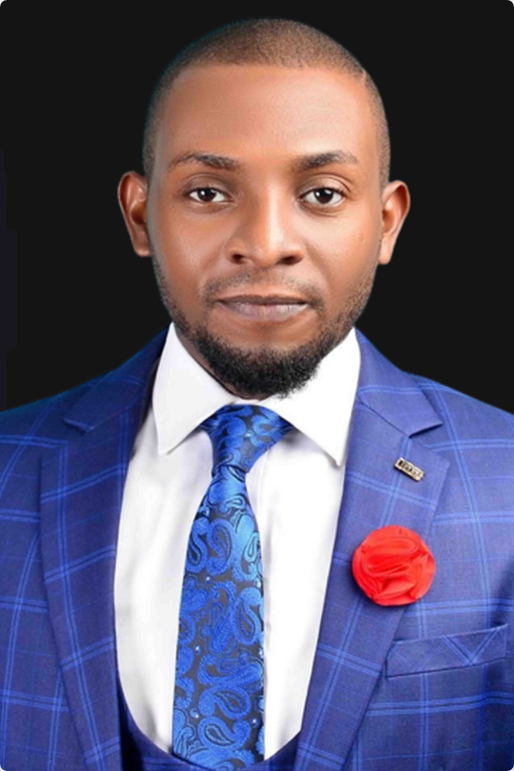What is the pattern on Noble Obasi's tie?
Please analyze the image and answer the question with as much detail as possible.

According to the caption, Noble Obasi's tie is described as having a vibrant blue pattern, which suggests that the tie has a prominent blue design or motif.